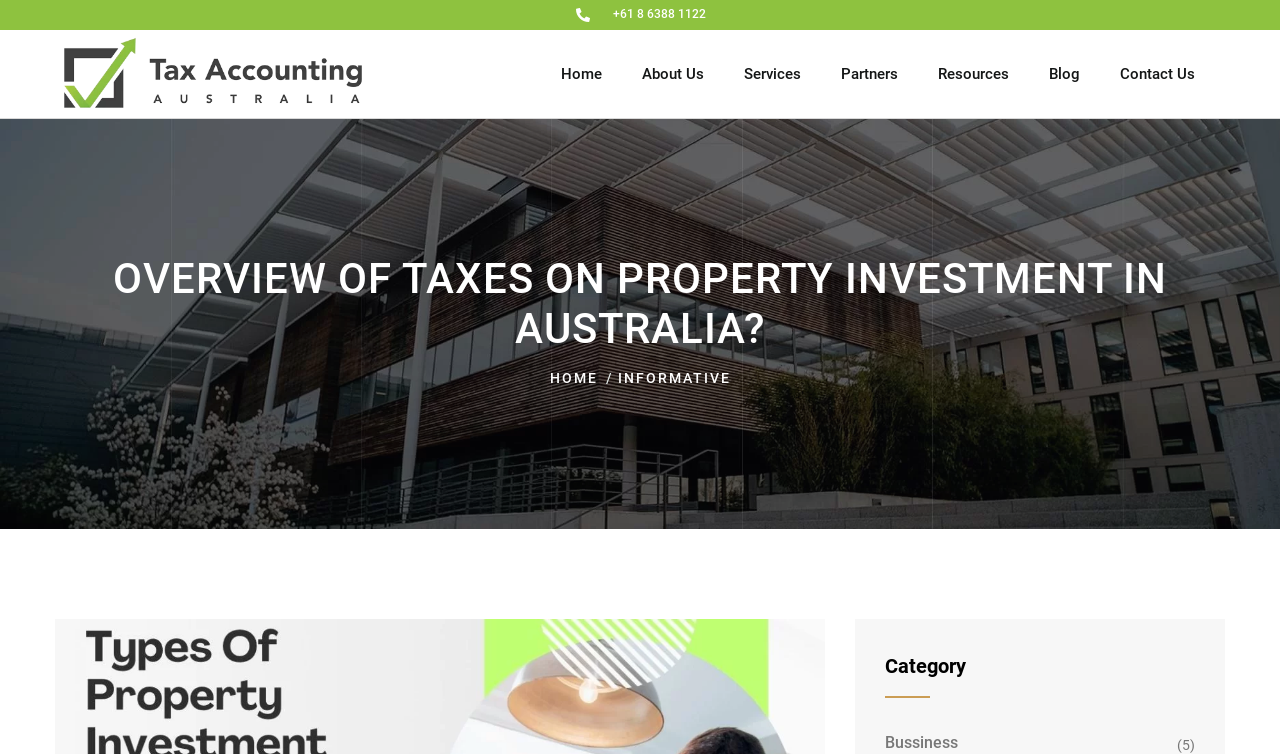Pinpoint the bounding box coordinates of the area that should be clicked to complete the following instruction: "Call the phone number". The coordinates must be given as four float numbers between 0 and 1, i.e., [left, top, right, bottom].

[0.449, 0.0, 0.551, 0.04]